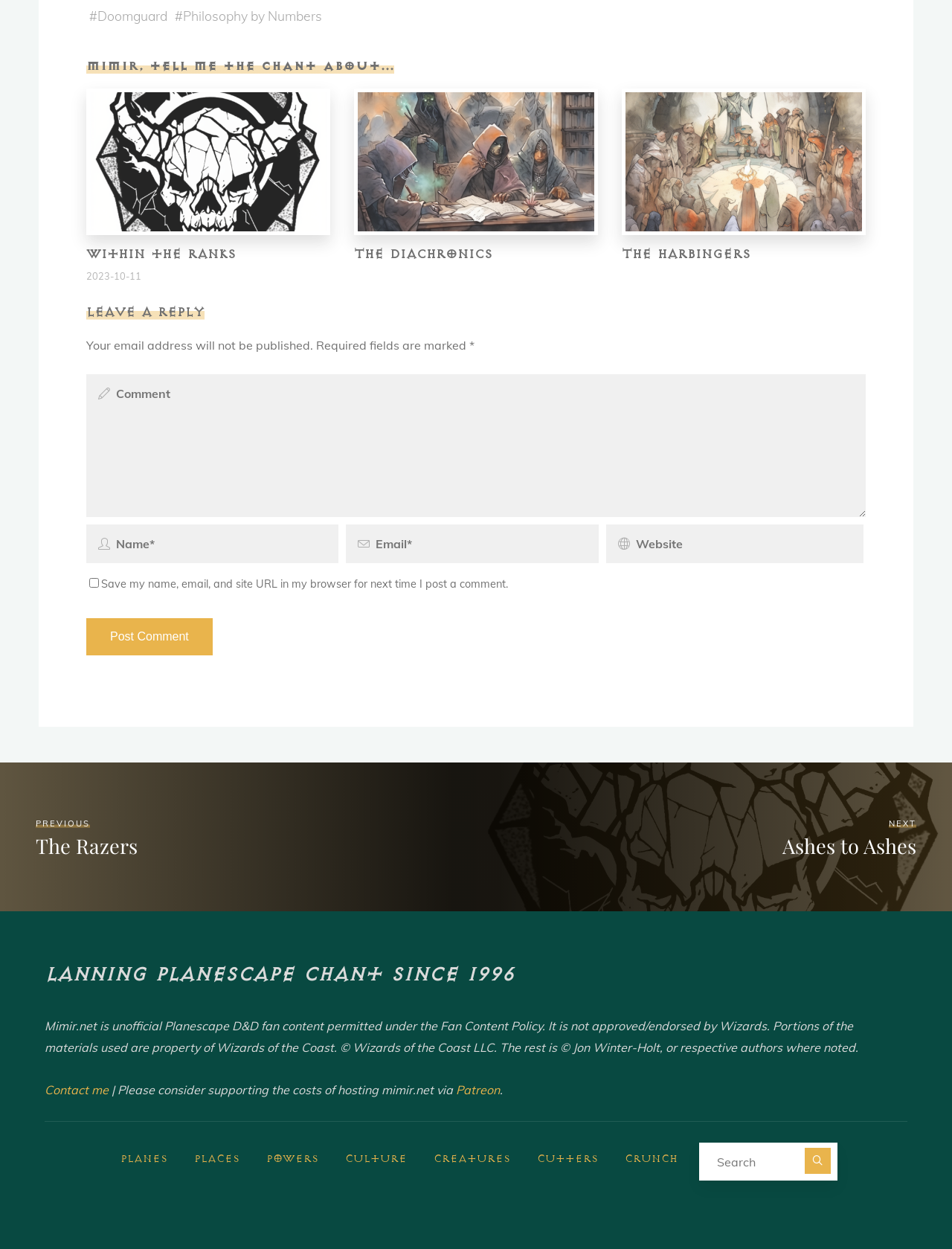Please determine the bounding box coordinates of the element to click in order to execute the following instruction: "Search for something". The coordinates should be four float numbers between 0 and 1, specified as [left, top, right, bottom].

[0.734, 0.915, 0.879, 0.945]